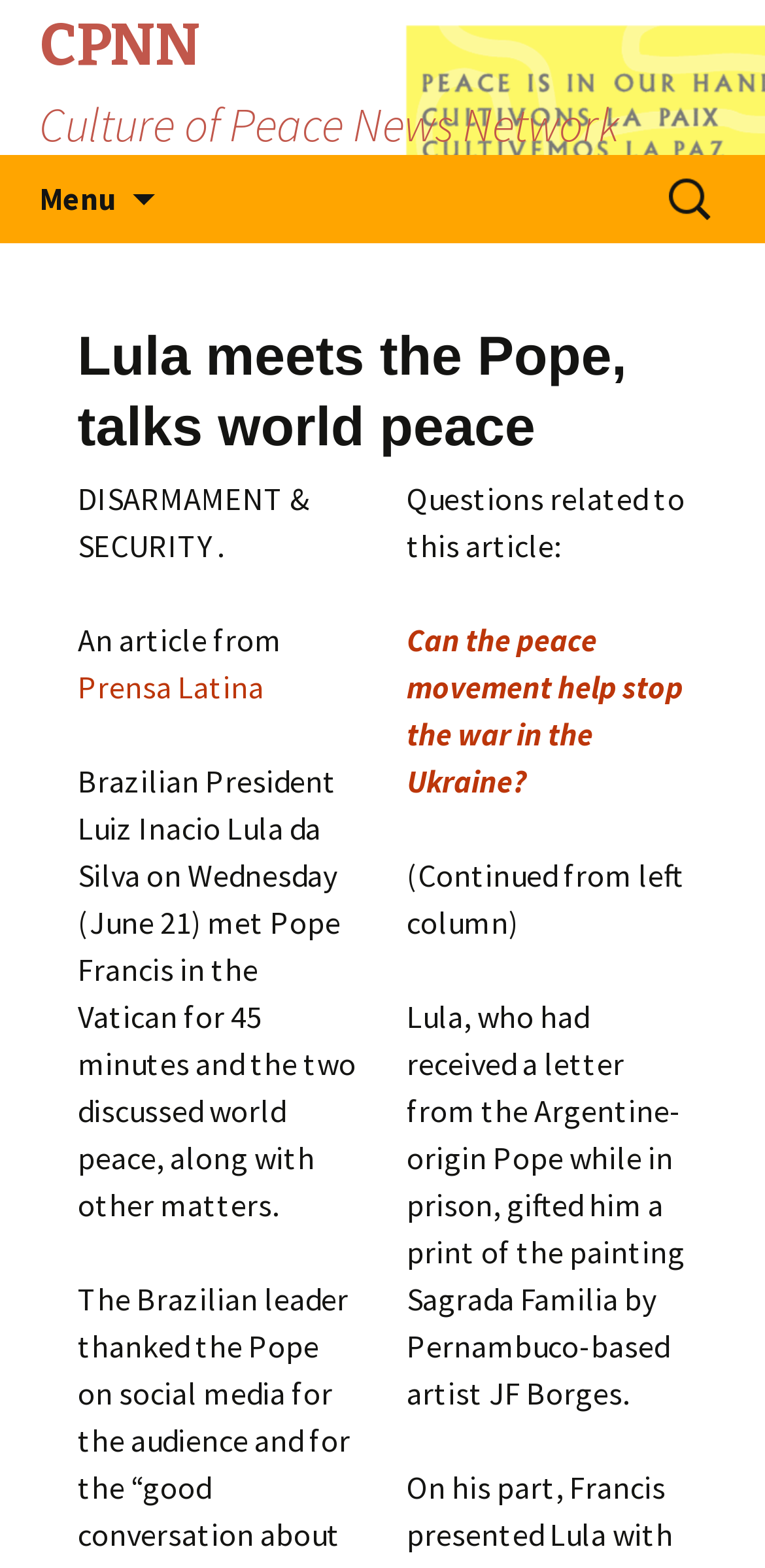Predict the bounding box for the UI component with the following description: "Prensa Latina".

[0.101, 0.425, 0.345, 0.45]